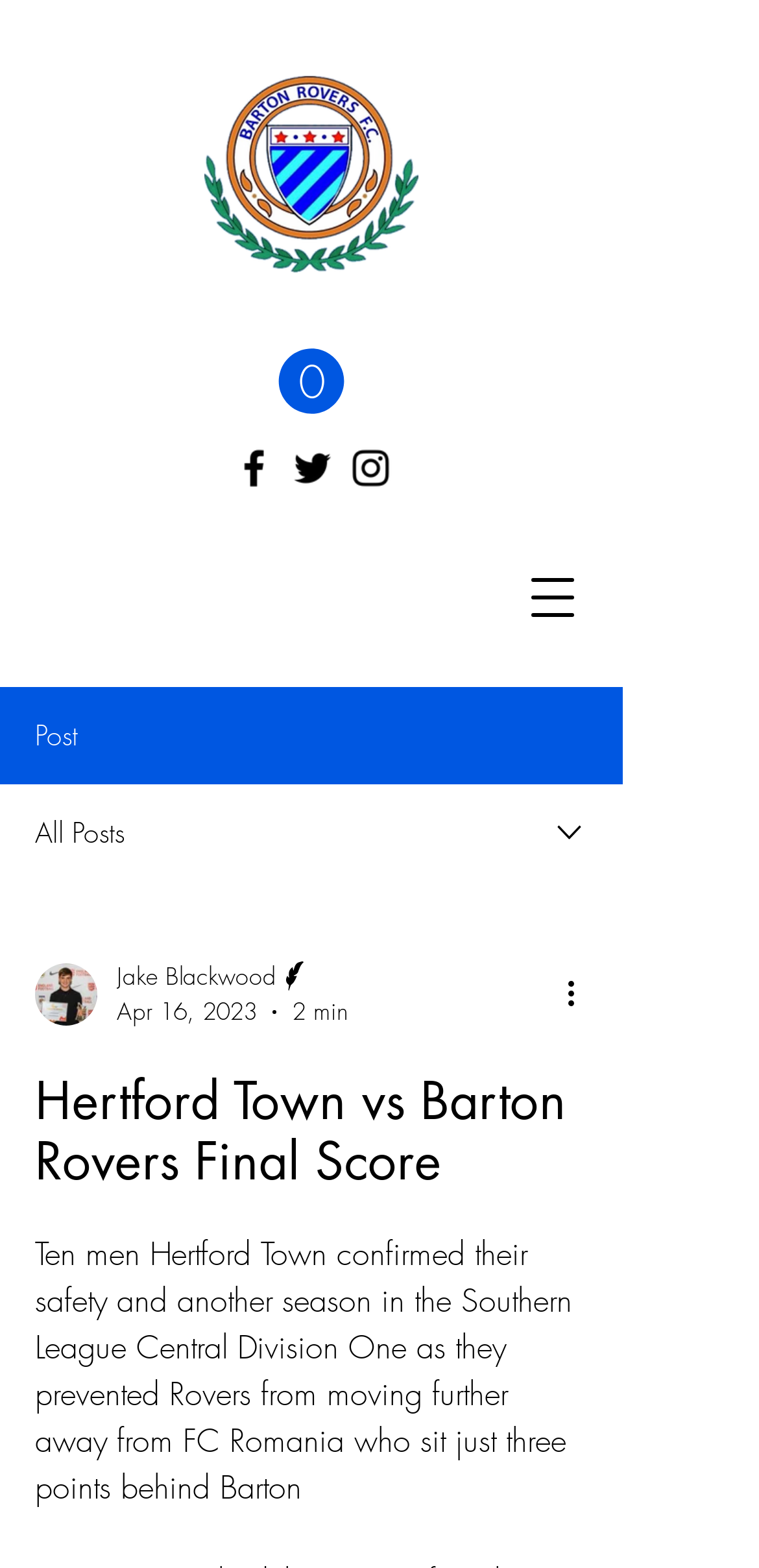Find the bounding box coordinates for the UI element whose description is: "Jake Blackwood". The coordinates should be four float numbers between 0 and 1, in the format [left, top, right, bottom].

[0.154, 0.611, 0.459, 0.634]